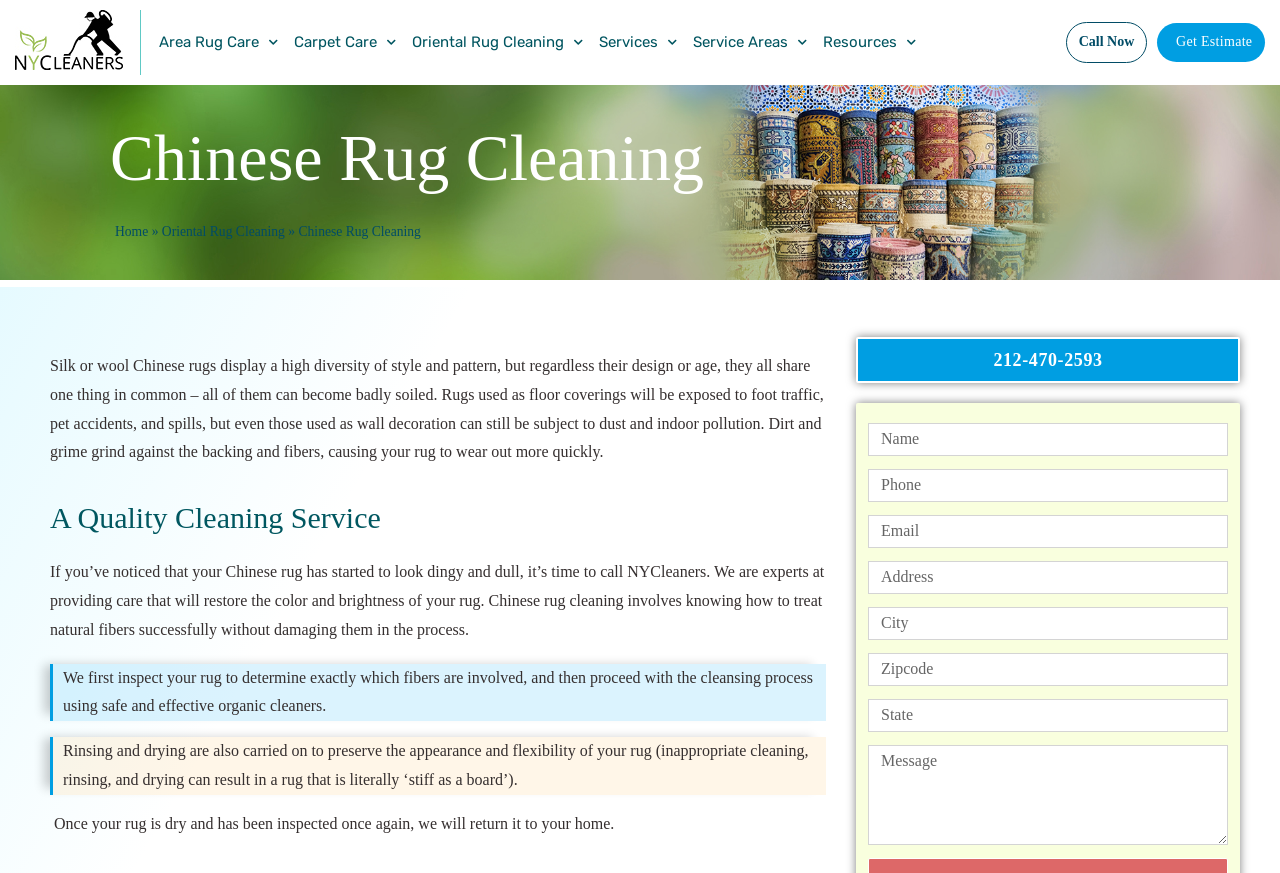Please determine the bounding box coordinates of the element's region to click for the following instruction: "Navigate to the 'Oriental Rug Cleaning' page".

[0.126, 0.257, 0.223, 0.274]